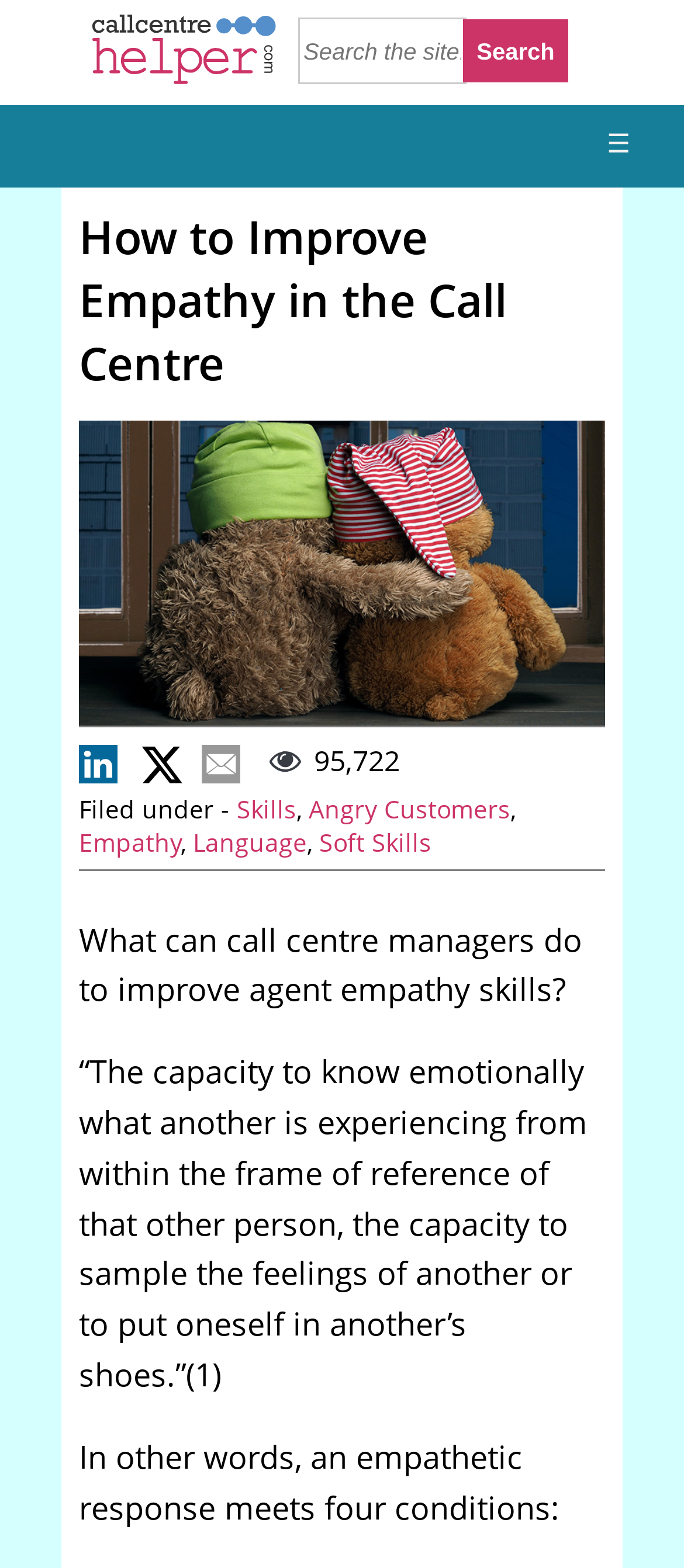Construct a comprehensive caption that outlines the webpage's structure and content.

This webpage is about improving empathy in call centers, specifically focusing on agent empathy skills. At the top-left corner, there is a link and an image, likely a logo or a navigation icon. Below this, there is a search bar with a "Search" button to the right. On the top-right corner, there is a hamburger menu icon.

The main content of the webpage is divided into sections. The first section has a heading "How to Improve Empathy in the Call Centre" and features four images, possibly representing different aspects of empathy. Below this, there is a section with a static text "95,722" and a few links to related topics such as "Skills", "Angry Customers", "Empathy", "Language", and "Soft Skills".

The main article begins with a question "What can call centre managers do to improve agent empathy skills?" followed by a quote that defines empathy. The quote is indented and takes up most of the width of the page. The article then continues with a section that explains the four conditions of an empathetic response.